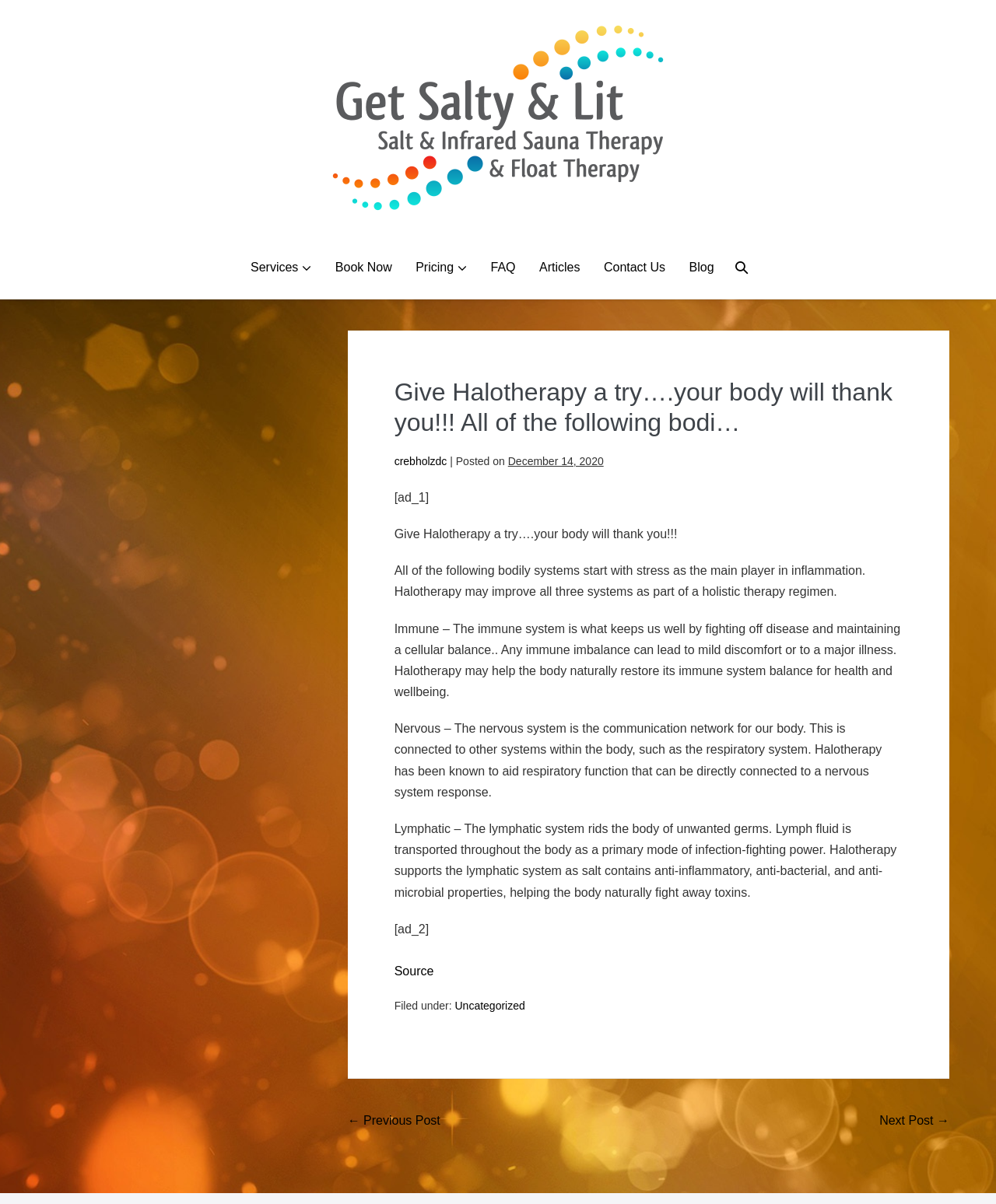Can you find the bounding box coordinates for the element that needs to be clicked to execute this instruction: "Book an appointment"? The coordinates should be given as four float numbers between 0 and 1, i.e., [left, top, right, bottom].

[0.326, 0.21, 0.404, 0.234]